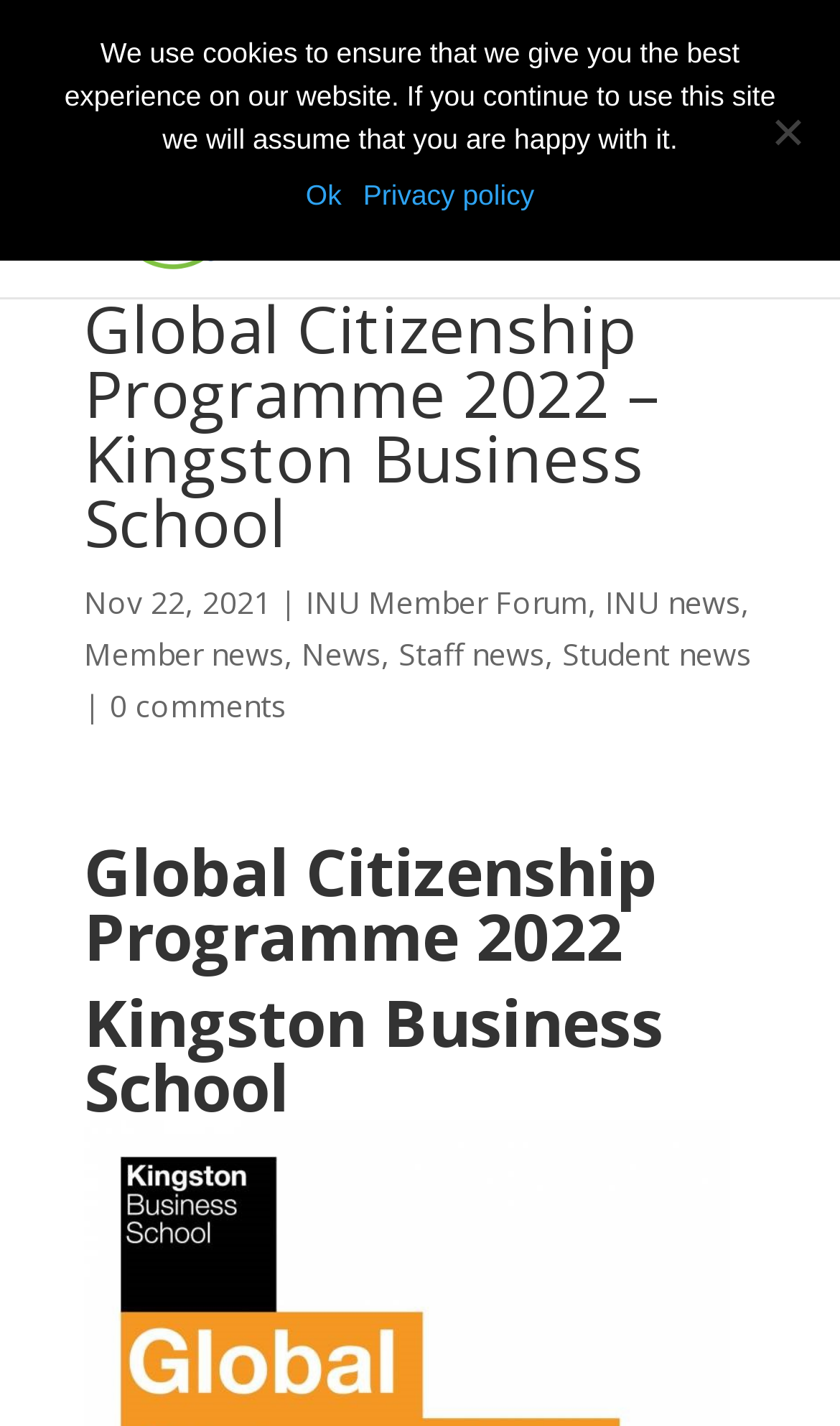Pinpoint the bounding box coordinates of the element to be clicked to execute the instruction: "Click the INU coordinator link".

[0.362, 0.011, 0.638, 0.036]